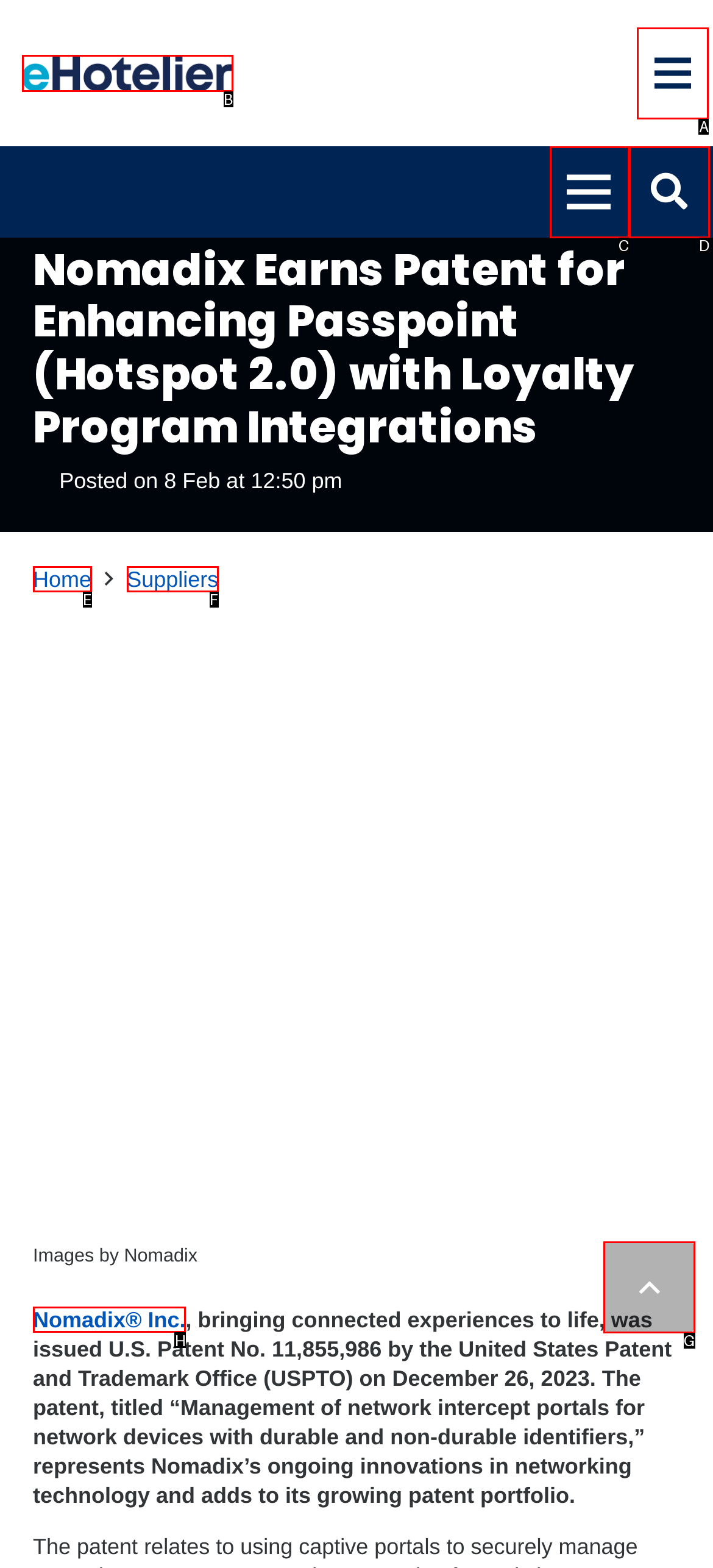Which option corresponds to the following element description: Home?
Please provide the letter of the correct choice.

E